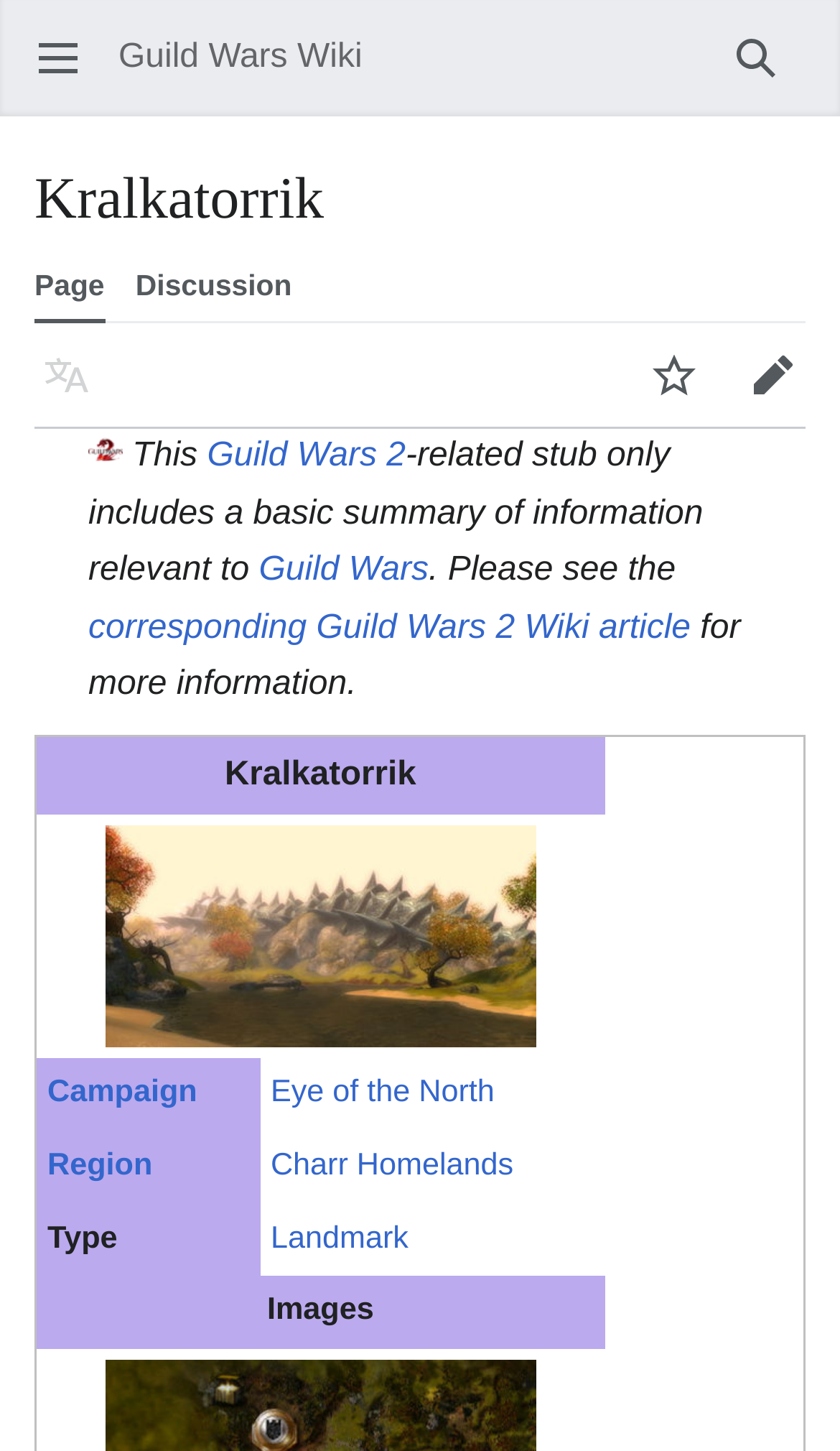What is the region of Kralkatorrik?
Using the visual information, respond with a single word or phrase.

Charr Homelands